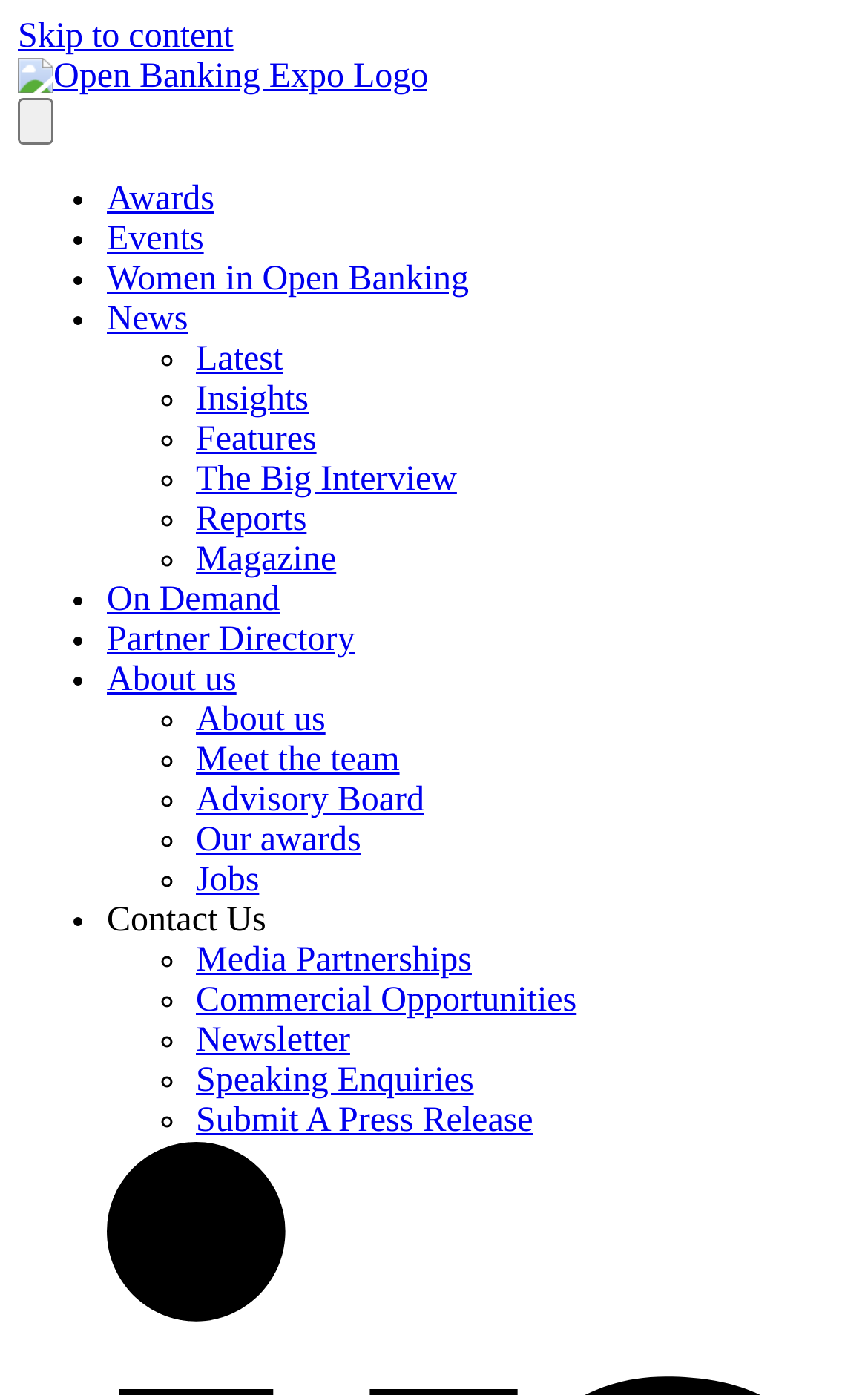Identify and extract the heading text of the webpage.

Mollie partners with Plaid, hires new CTO from Klarna